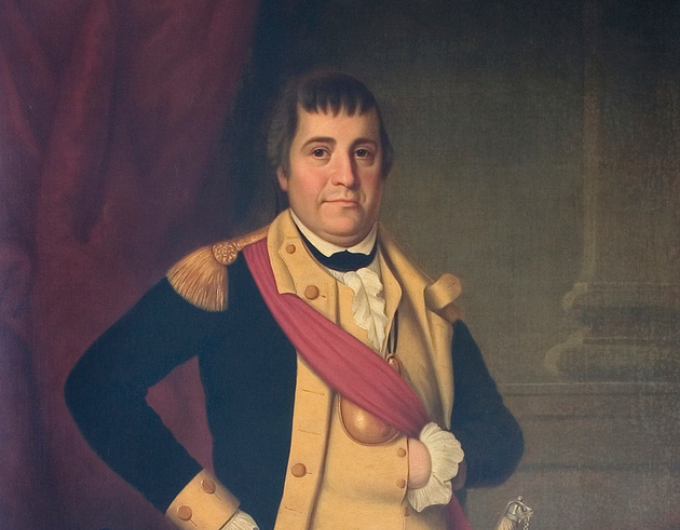What is the background of the portrait?
With the help of the image, please provide a detailed response to the question.

The caption describes the background of the portrait as dark and subdued, which serves to enhance the prominent figure of General William Barton and create a sense of contrast with the rich colors of his attire.